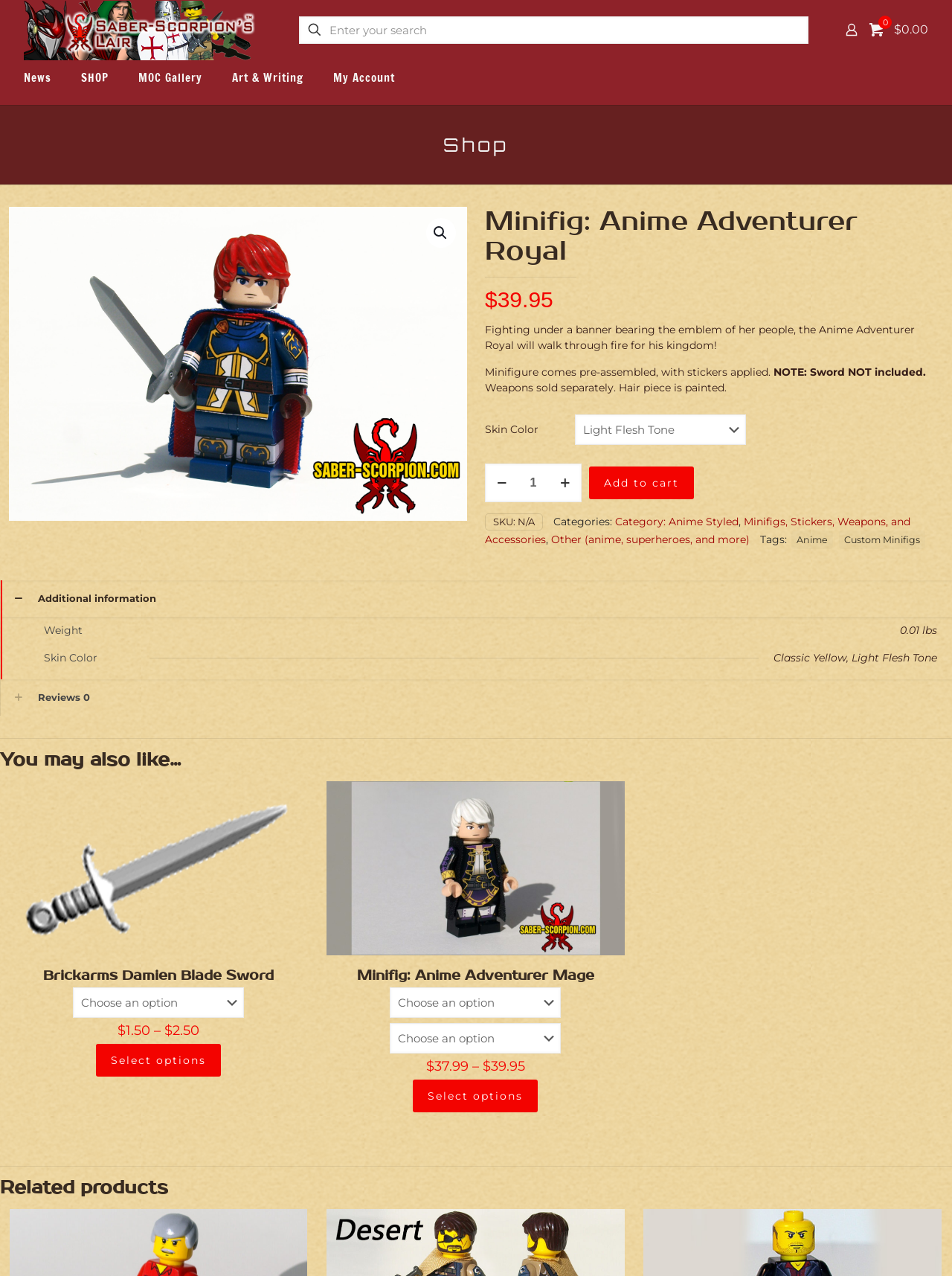What is the main title displayed on this webpage?

Minifig: Anime Adventurer Royal